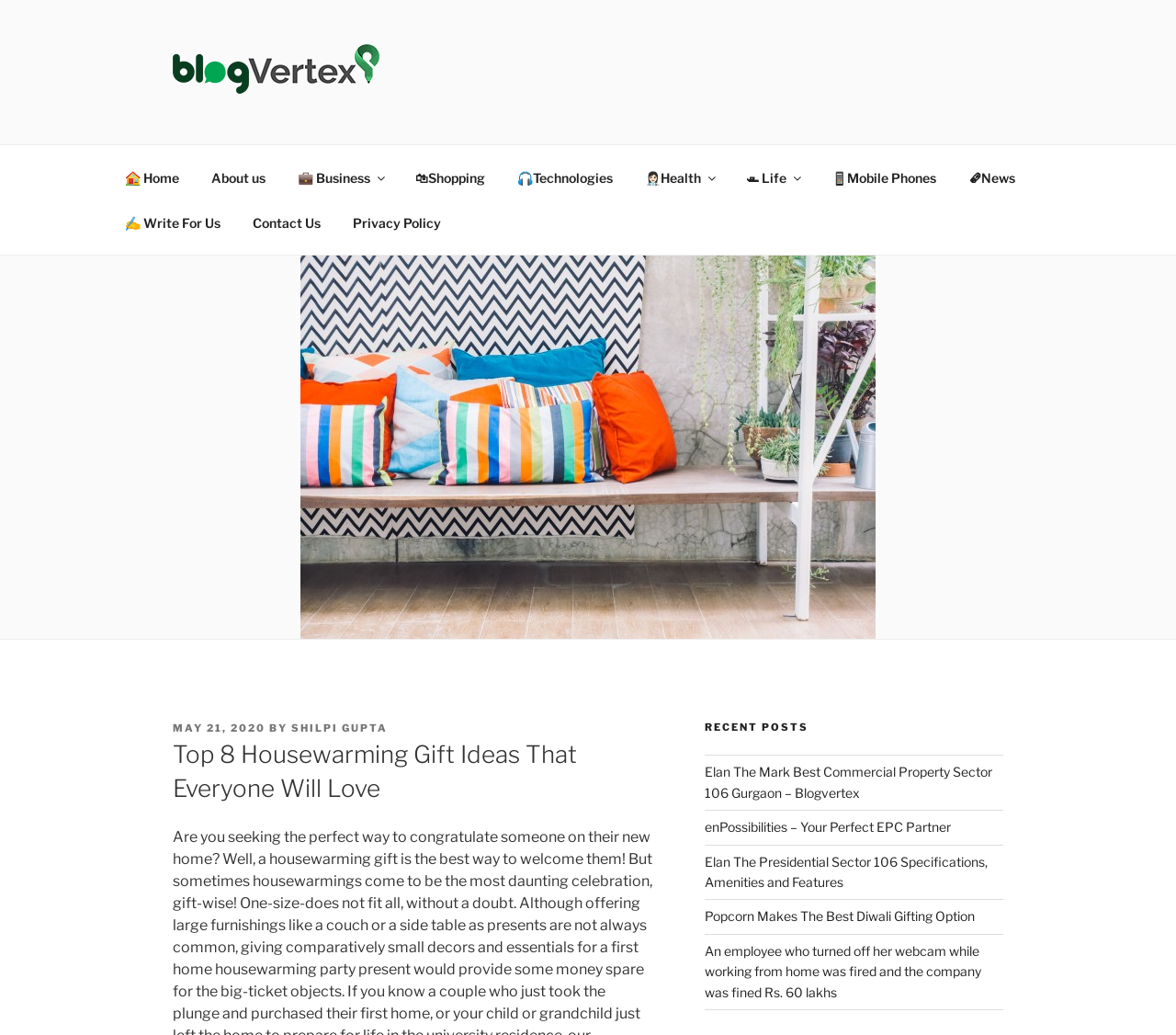What is the topic of the main blog post?
Give a thorough and detailed response to the question.

The topic of the main blog post can be determined by reading the heading of the blog post, which is 'Top 8 Housewarming Gift Ideas That Everyone Will Love'. This indicates that the blog post is about housewarming gift ideas.